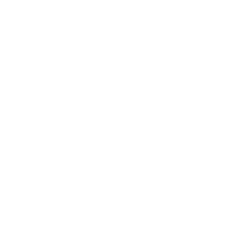Provide an in-depth description of the image.

This image features a stylized representation of a kitchen, emphasizing a contemporary design aesthetic that melds functionality with modern elegance. The backdrop displays warm tones that complement the cabinetry, highlighting a sophisticated remodel. This image is part of a carousel showcasing various interior design projects, focusing on the latest trends in home renovation and decor.

In context, it accompanies a link describing the kitchen remodel shared on social media, which emphasizes the intricate details, such as veining in the countertops and the harmonious blend of textures. The image reflects the creative vision of the designer, capturing the essence of modern living spaces and their transformative potential.